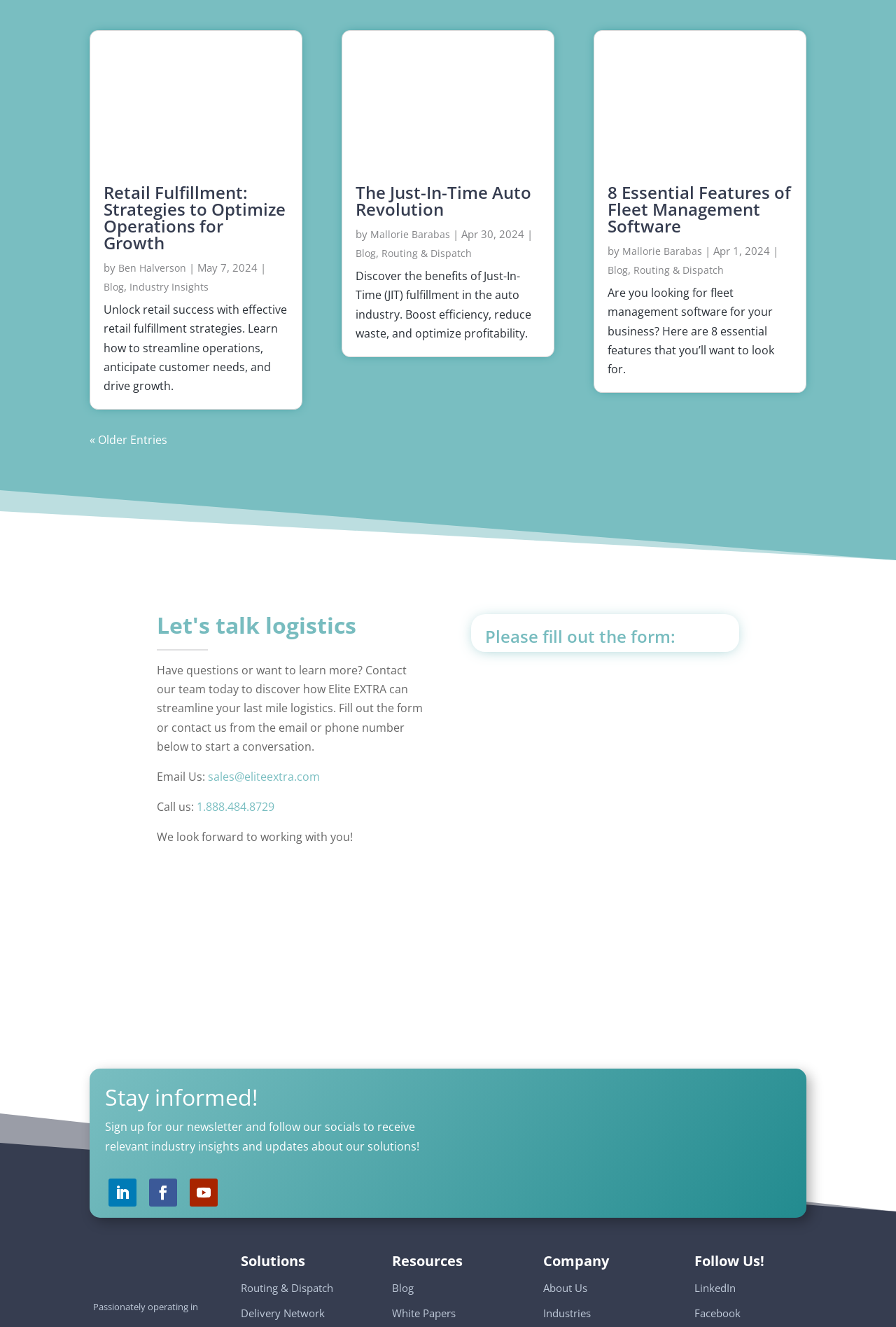Identify the bounding box for the given UI element using the description provided. Coordinates should be in the format (top-left x, top-left y, bottom-right x, bottom-right y) and must be between 0 and 1. Here is the description: Follow

[0.166, 0.888, 0.198, 0.909]